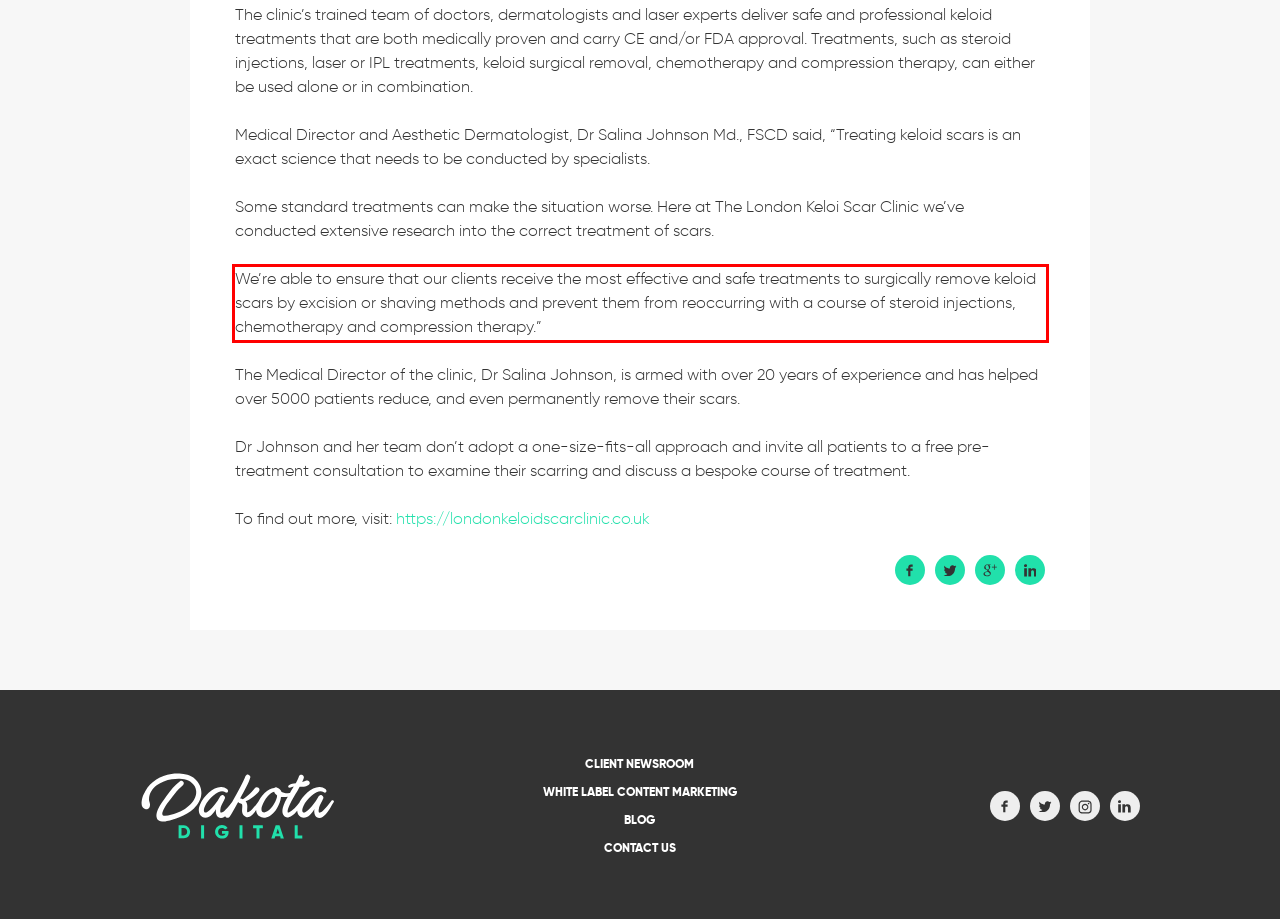The screenshot provided shows a webpage with a red bounding box. Apply OCR to the text within this red bounding box and provide the extracted content.

We’re able to ensure that our clients receive the most effective and safe treatments to surgically remove keloid scars by excision or shaving methods and prevent them from reoccurring with a course of steroid injections, chemotherapy and compression therapy.”